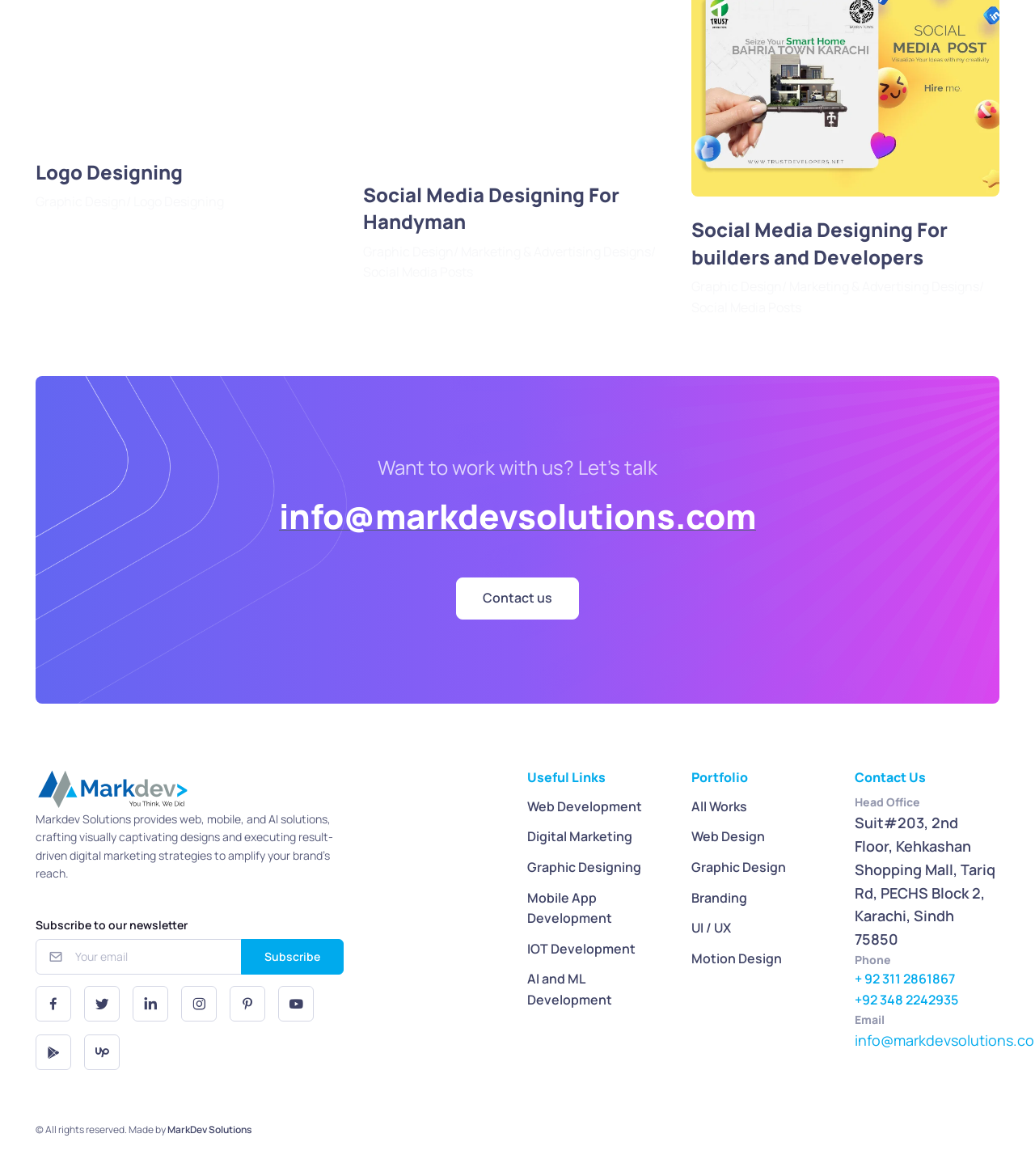Answer succinctly with a single word or phrase:
What is the topic of the first heading?

Logo Designing